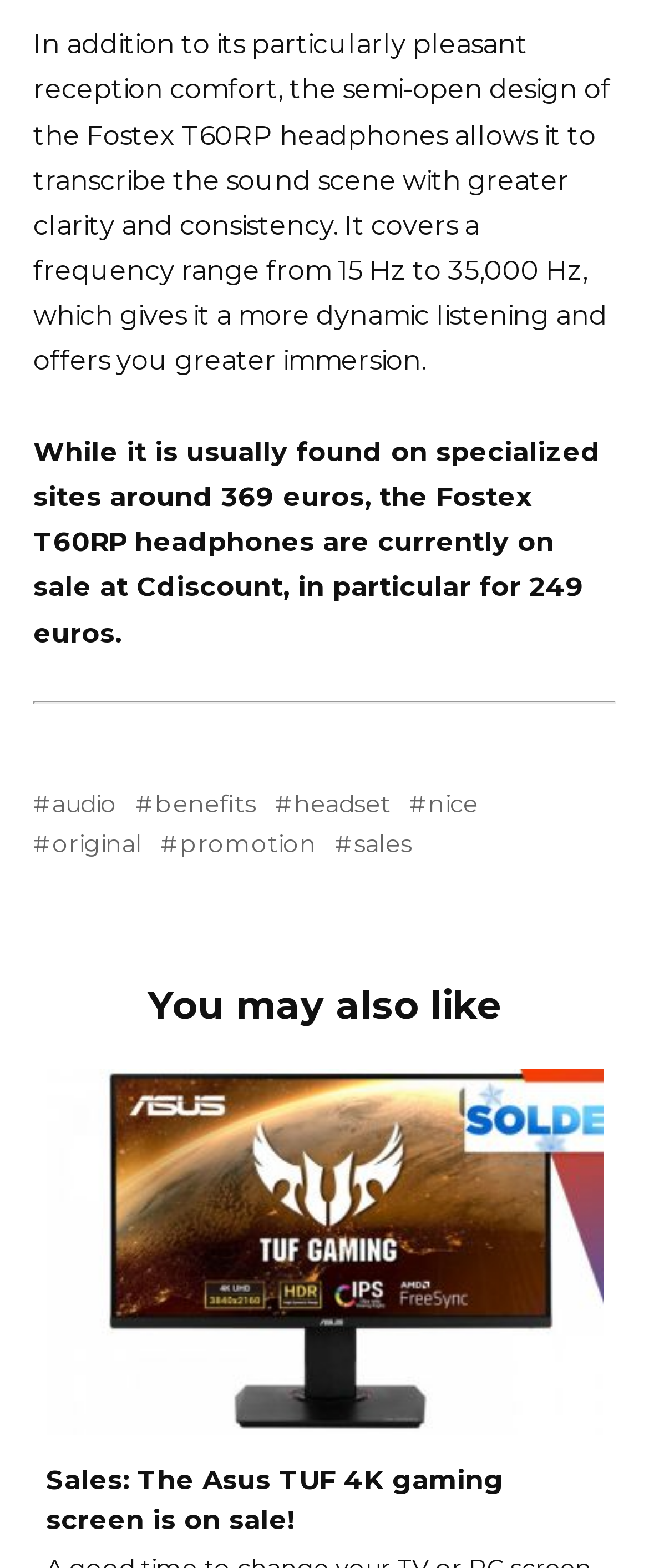Use the information in the screenshot to answer the question comprehensively: What does the 'You may also like' section suggest?

The 'You may also like' section, indicated by the StaticText element, suggests that the user may be interested in related products or similar items.